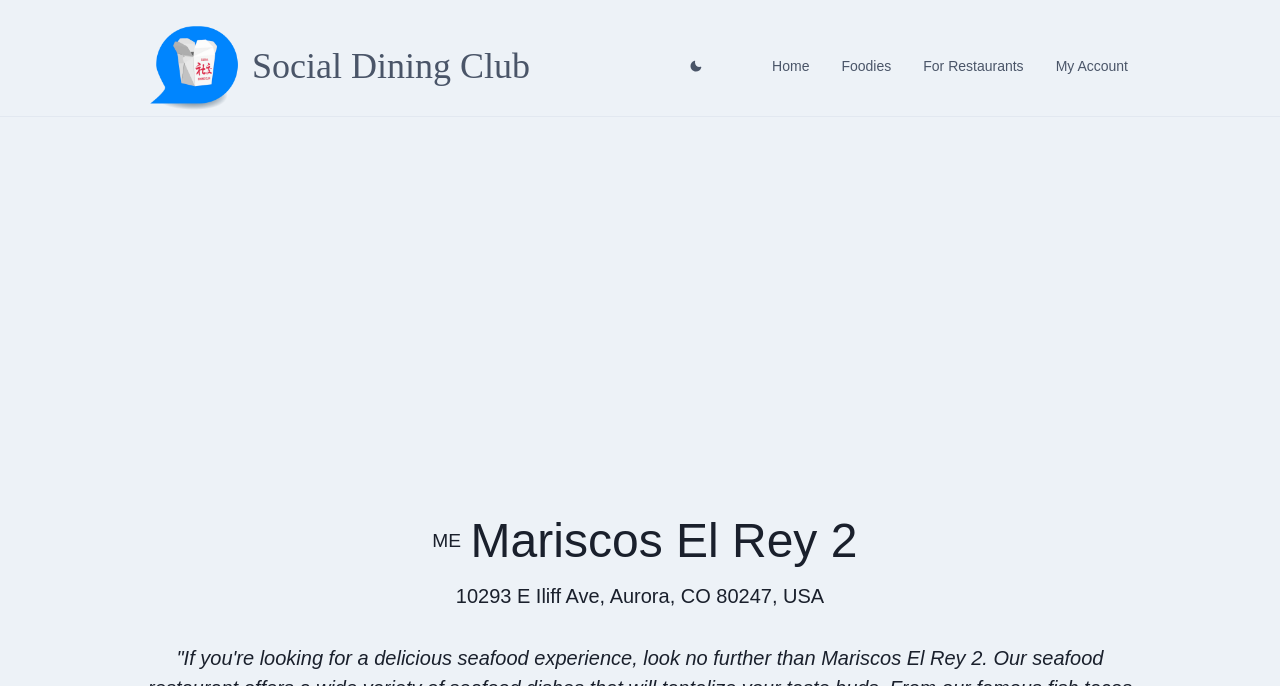Identify and provide the text of the main header on the webpage.

Mariscos El Rey 2